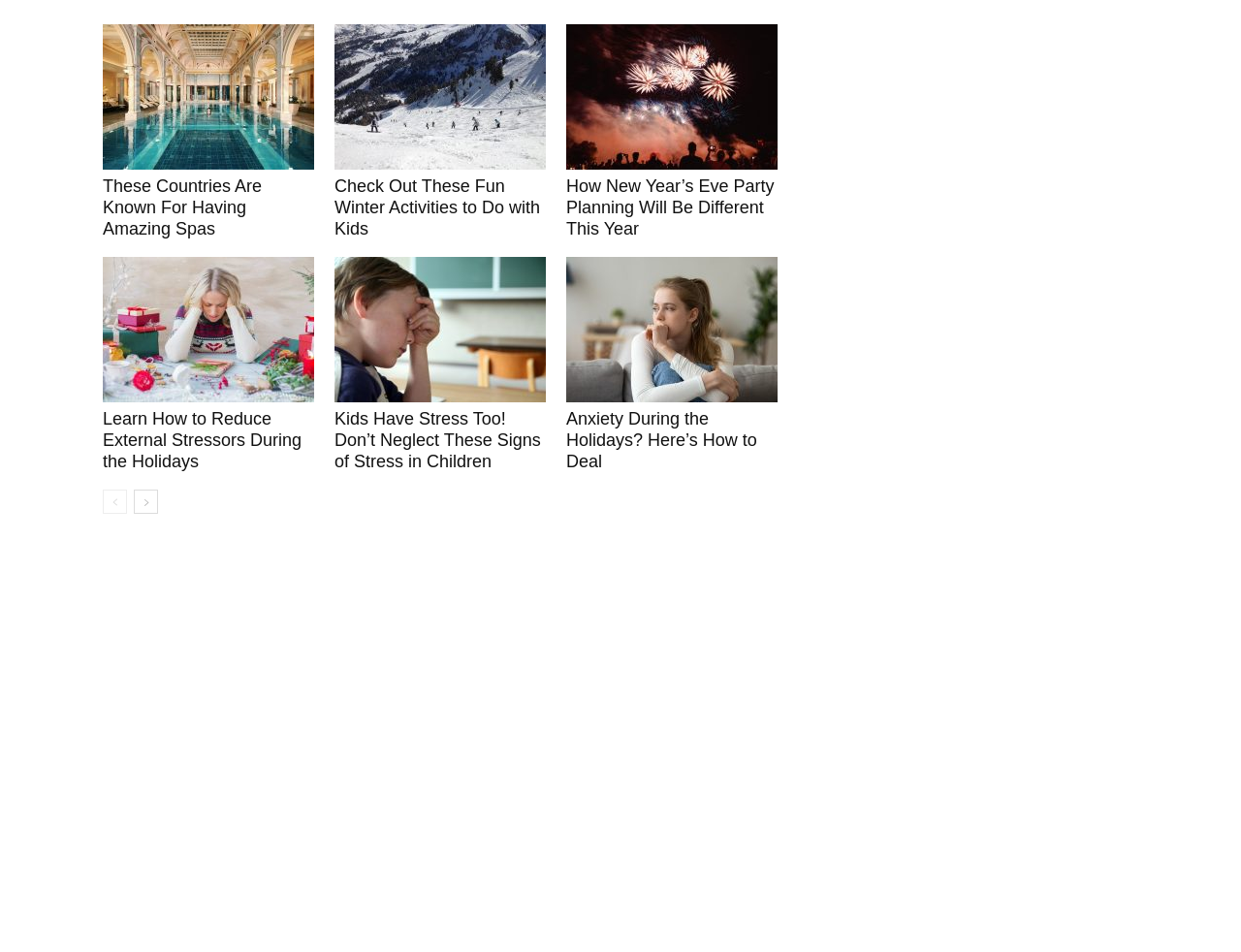Please specify the bounding box coordinates of the area that should be clicked to accomplish the following instruction: "Click on the link to learn about countries with amazing spas". The coordinates should consist of four float numbers between 0 and 1, i.e., [left, top, right, bottom].

[0.083, 0.025, 0.253, 0.178]